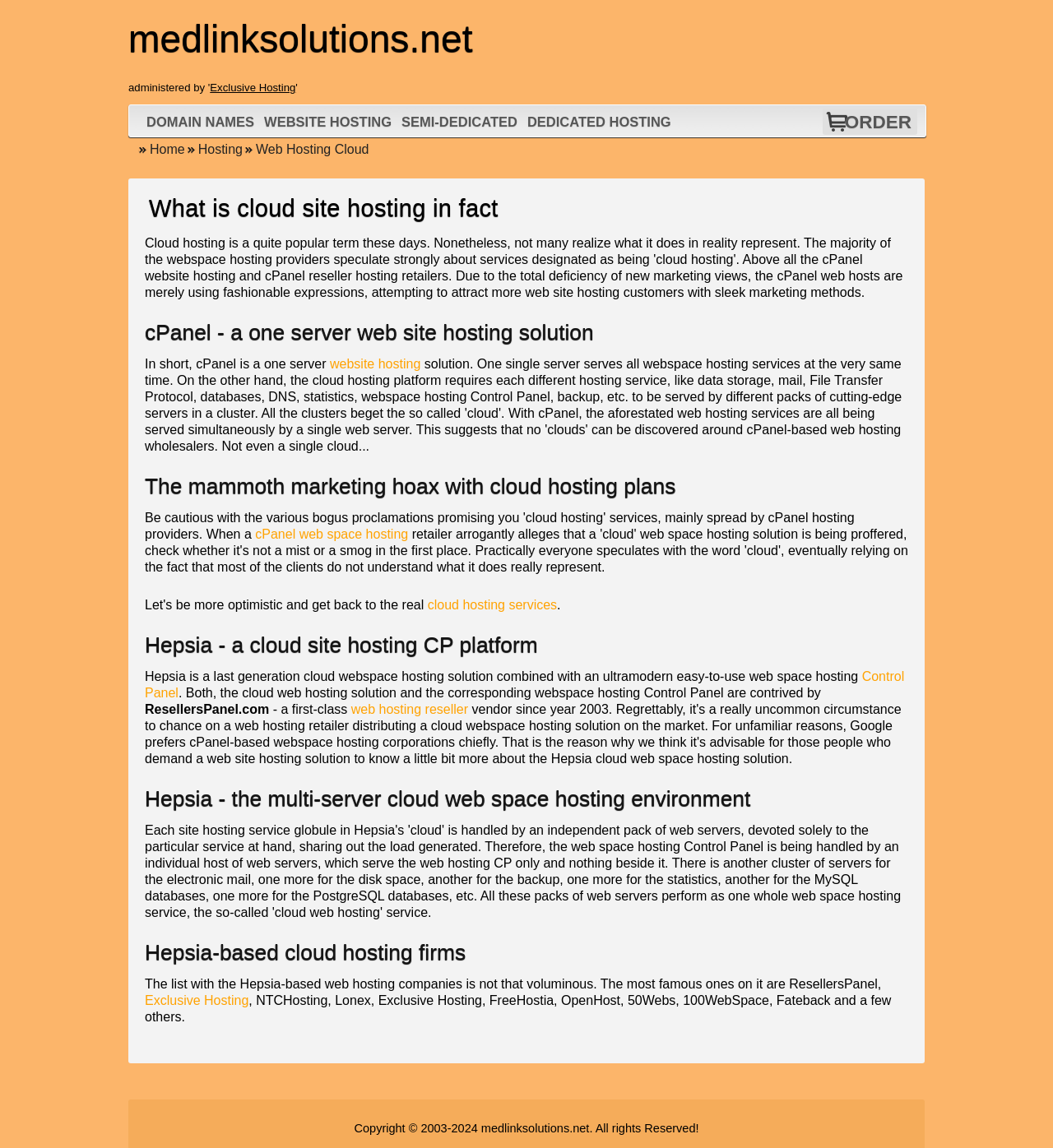Please identify the bounding box coordinates of the element's region that I should click in order to complete the following instruction: "Visit Home page". The bounding box coordinates consist of four float numbers between 0 and 1, i.e., [left, top, right, bottom].

[0.13, 0.124, 0.176, 0.136]